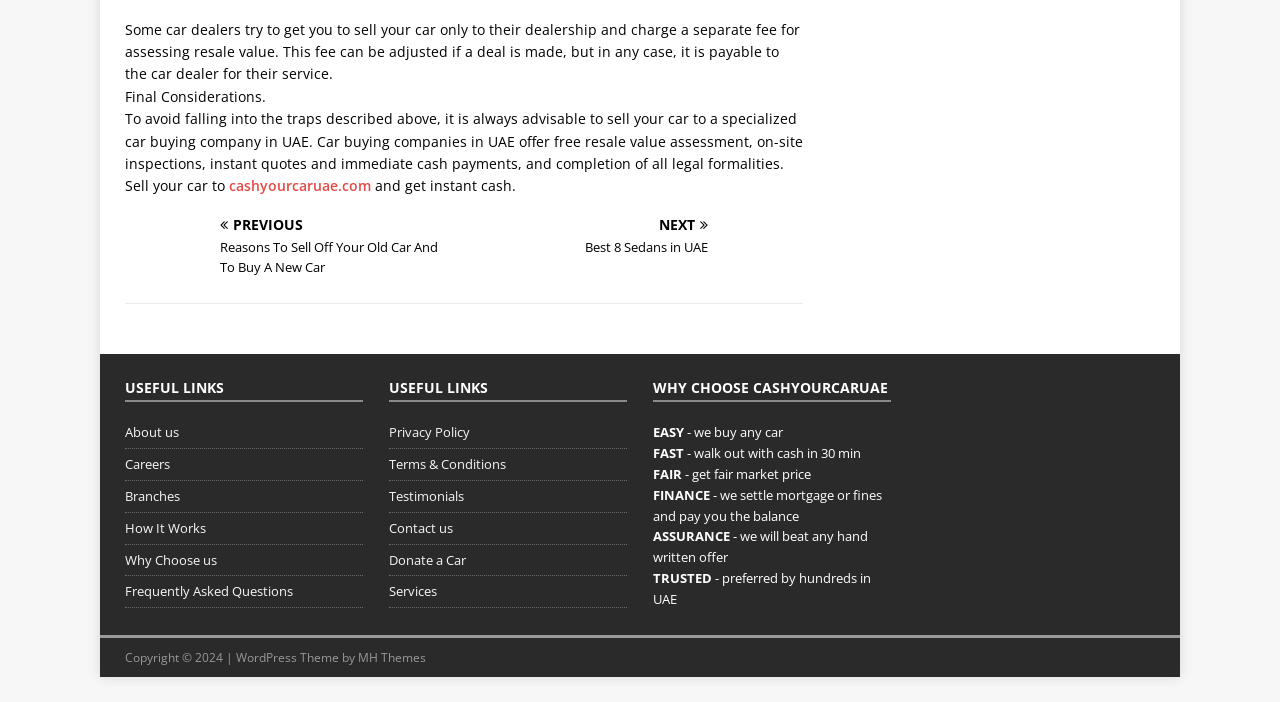Please find the bounding box coordinates of the element that you should click to achieve the following instruction: "Check 'Frequently Asked Questions'". The coordinates should be presented as four float numbers between 0 and 1: [left, top, right, bottom].

[0.098, 0.821, 0.284, 0.865]